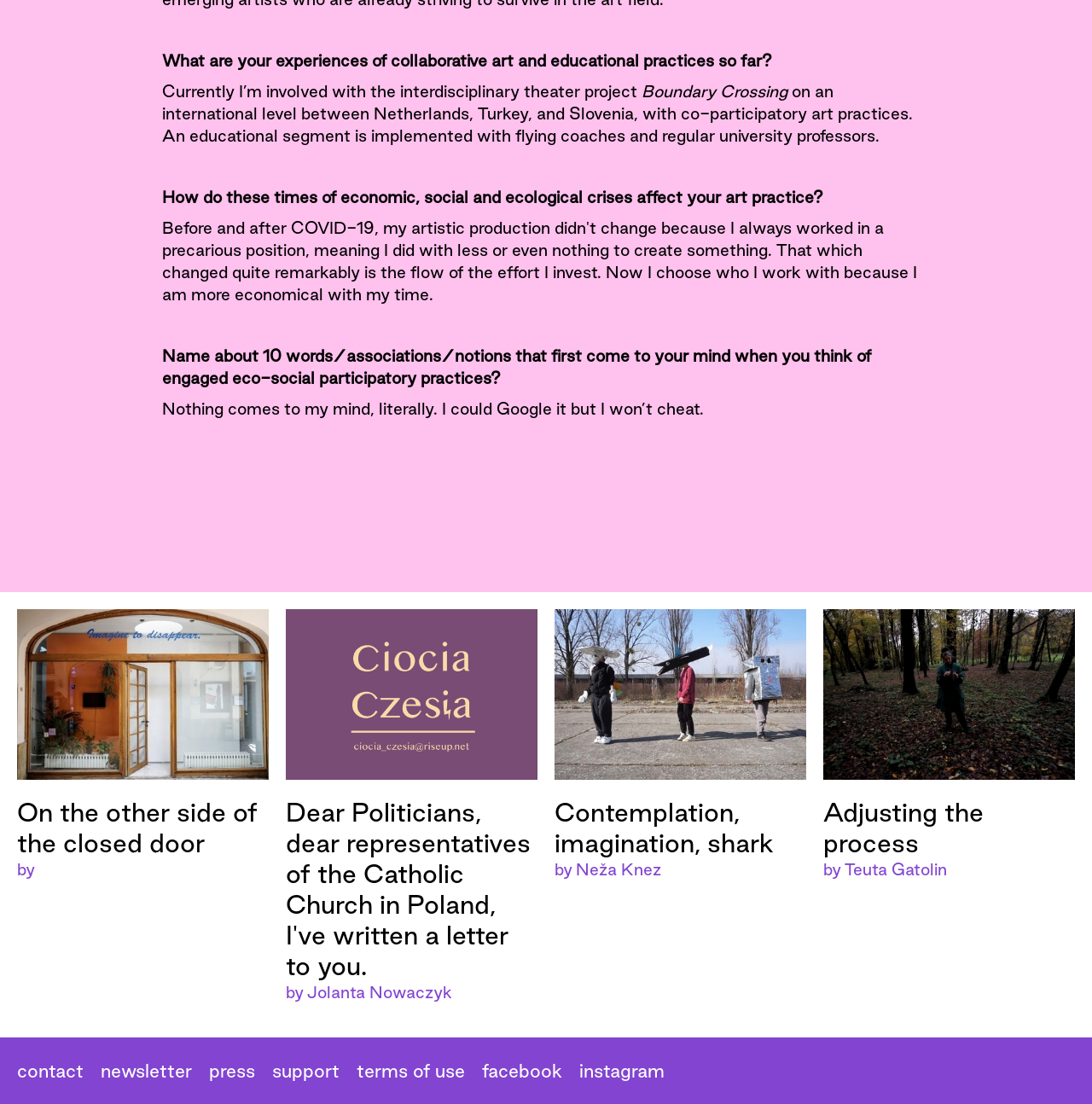What is the topic of the interdisciplinary theater project?
Analyze the image and deliver a detailed answer to the question.

The topic of the interdisciplinary theater project is mentioned in the text 'Boundary Crossing' which is located at coordinates [0.588, 0.074, 0.725, 0.091]. This text is part of the description of the project, which involves co-participatory art practices on an international level between Netherlands, Turkey, and Slovenia.